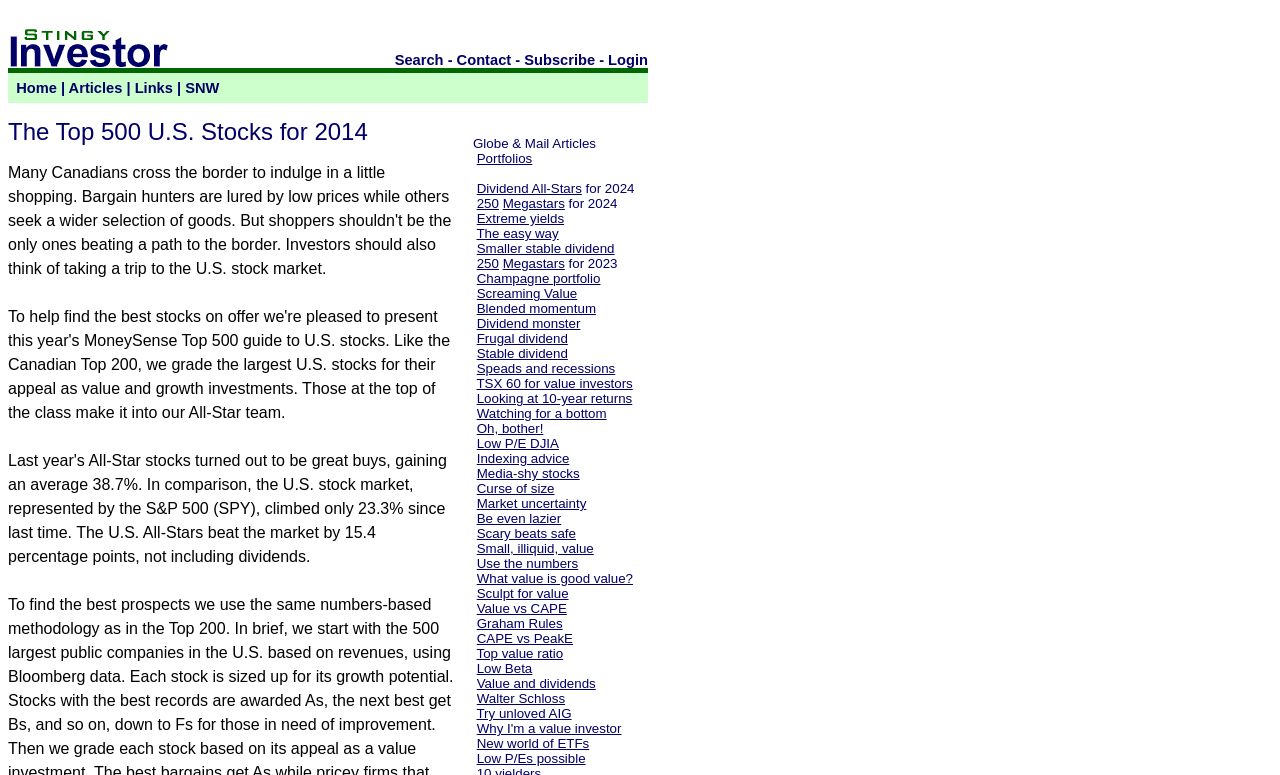From the image, can you give a detailed response to the question below:
What type of portfolios are available on the website?

The website provides various types of portfolios, including 'Dividend All-Stars', 'Megastars', 'Extreme Yields', and others, which can be found in the middle section of the webpage.